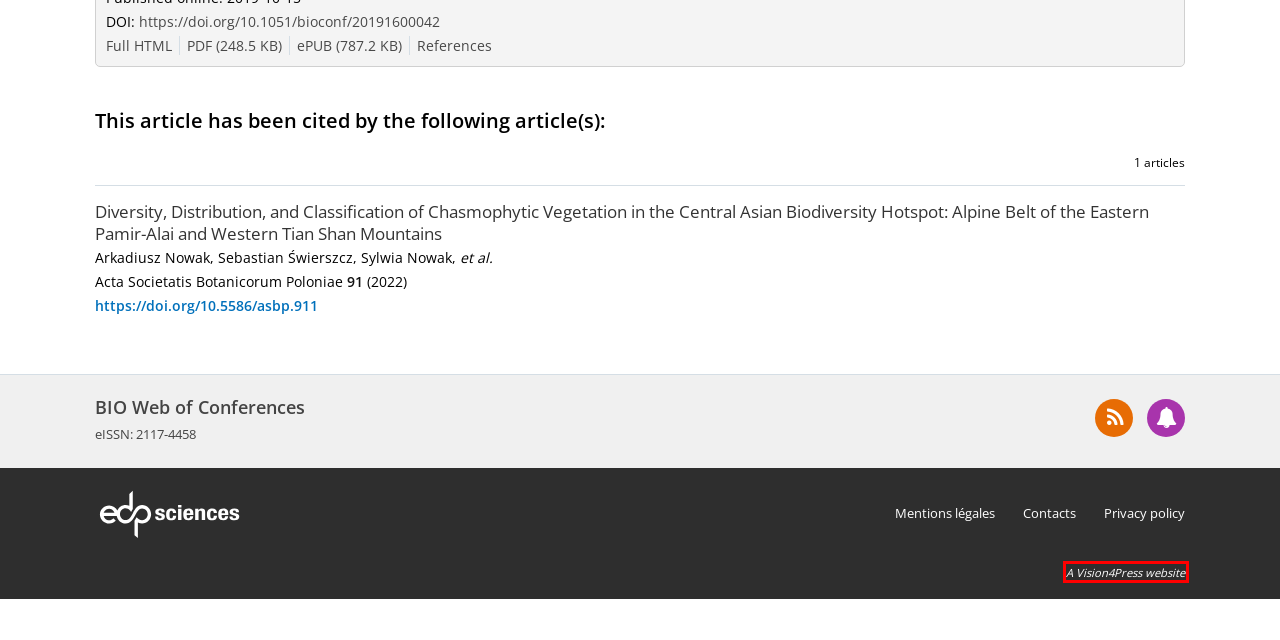Review the webpage screenshot provided, noting the red bounding box around a UI element. Choose the description that best matches the new webpage after clicking the element within the bounding box. The following are the options:
A. EDP Sciences - Privacy policy
B. https://www.crossref.org/documentation/cited-by/
C. EDP Sciences Journals
D. EDP Sciences
E. Vision4Press, publishing platform of EDP Sciences
F. EDP Sciences - Accueil
G. Cryopetrophytic communities of the Altai-Sayan mountain system | BIO Web of Conferences
H. Web of Conferences - open access publishing of conference proceedings

E